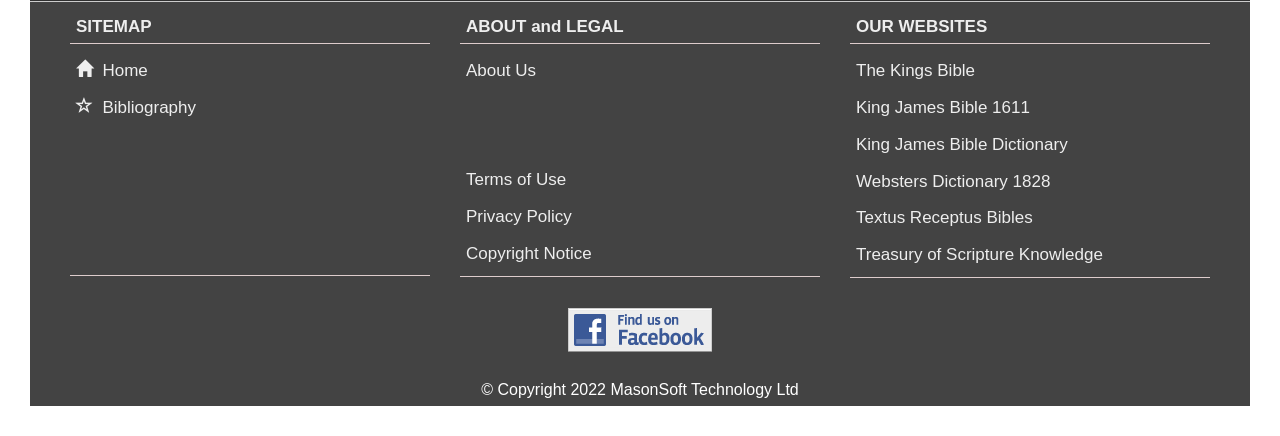What is the purpose of the 'ABOUT and LEGAL' section? Analyze the screenshot and reply with just one word or a short phrase.

Provide legal information